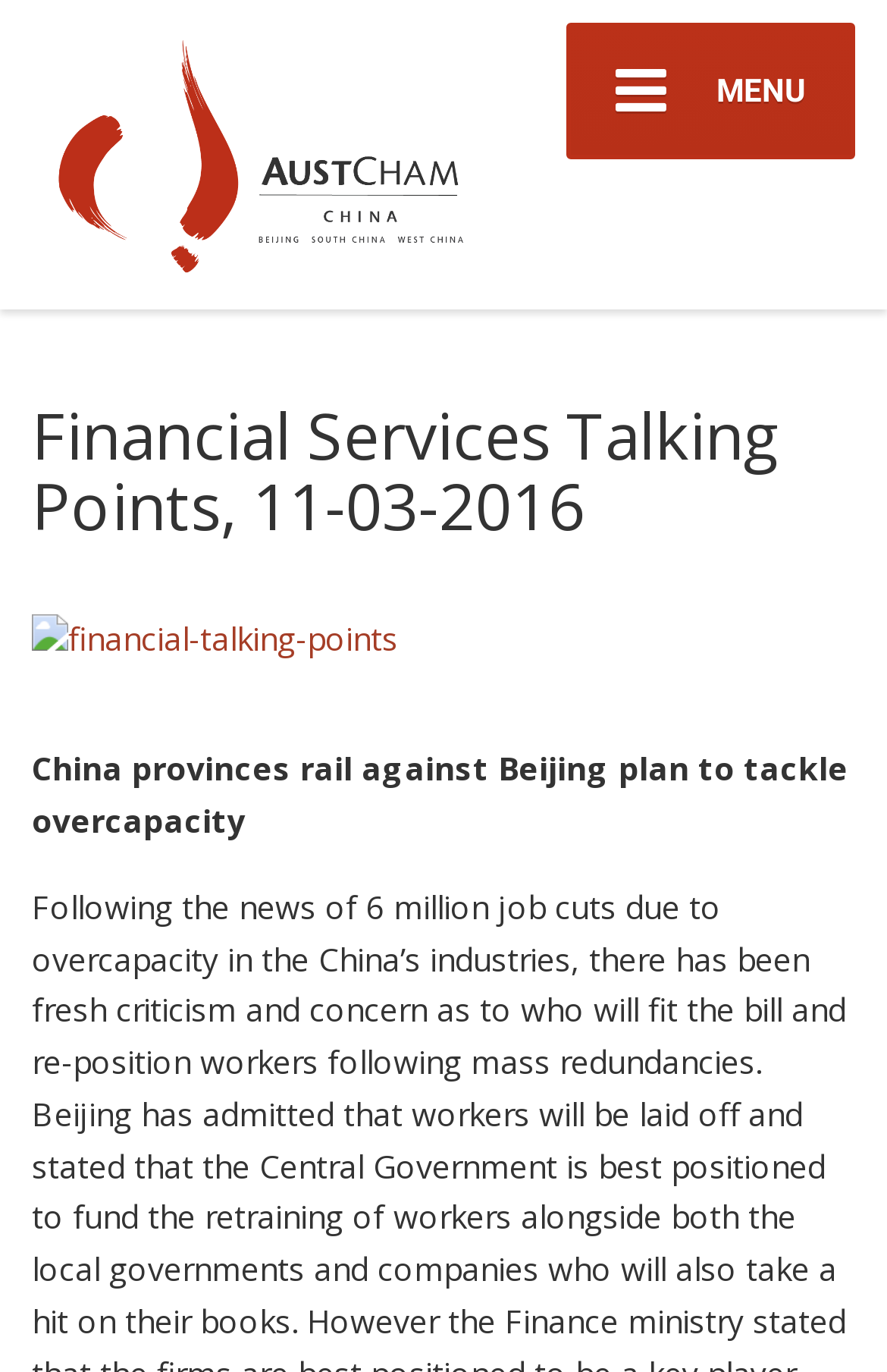What is the purpose of the button at the top right corner? Analyze the screenshot and reply with just one word or a short phrase.

MENU